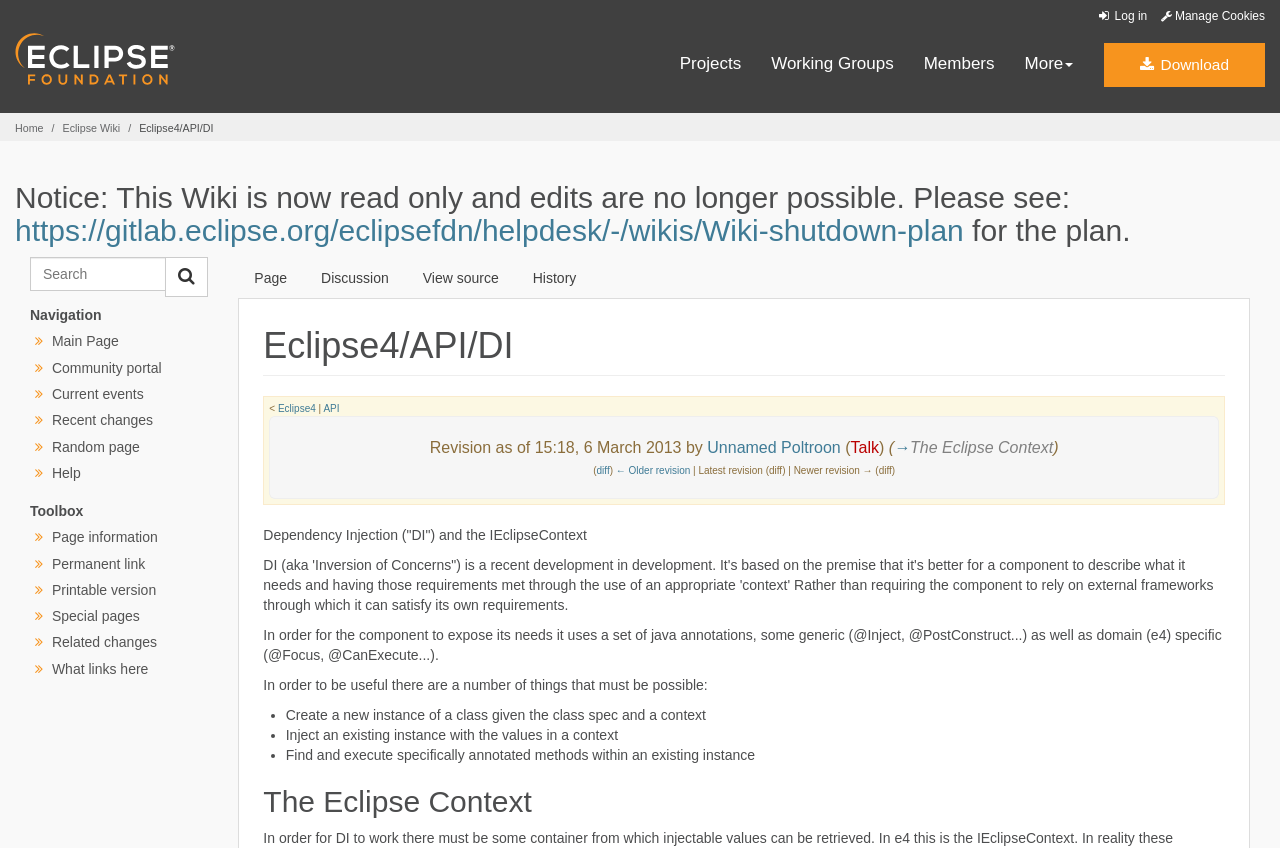Find the bounding box coordinates of the element I should click to carry out the following instruction: "Learn about Dependency Injection".

[0.206, 0.622, 0.459, 0.641]